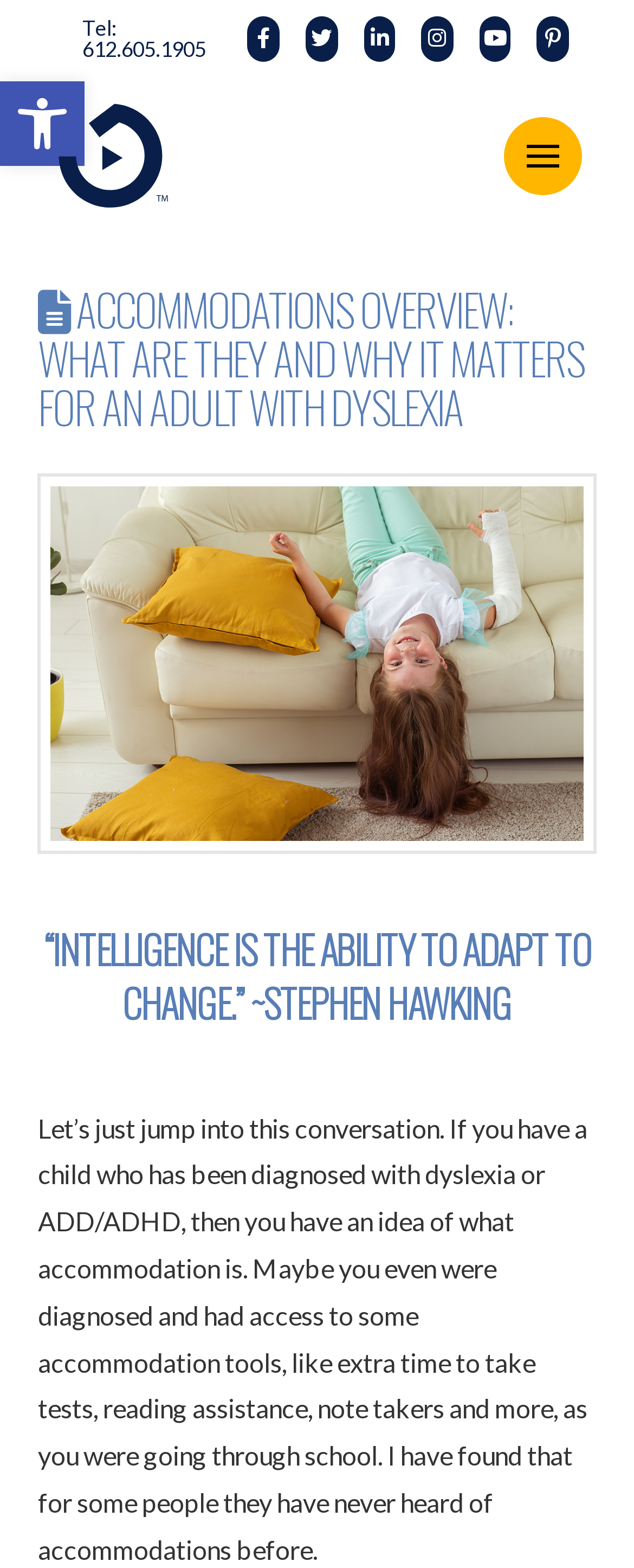Generate a comprehensive description of the contents of the webpage.

This webpage is about accommodations for adults with dyslexia. At the top left corner, there is a button to open the toolbar accessibility tools, accompanied by an image with the same name. Below this button, there are six links aligned horizontally, taking up about half of the screen width. 

To the right of these links, there is another link labeled "Image", which is accompanied by an image. Below this image, there is a button to toggle modal content, which is not expanded by default. 

When the modal content is expanded, a header section appears, containing two headings. The first heading is "ACCOMMODATIONS OVERVIEW: WHAT ARE THEY AND WHY IT MATTERS FOR AN ADULT WITH DYSLEXIA", and the second heading is a quote from Stephen Hawking. 

Below these headings, there is a block of text that starts with "Let’s just jump into this conversation. If you have a child who has been diagnosed with dyslexia or ADD/ADHD, then you have an idea of what accommodation is." This text takes up most of the remaining screen space, discussing the concept of accommodations and their importance for individuals with dyslexia.